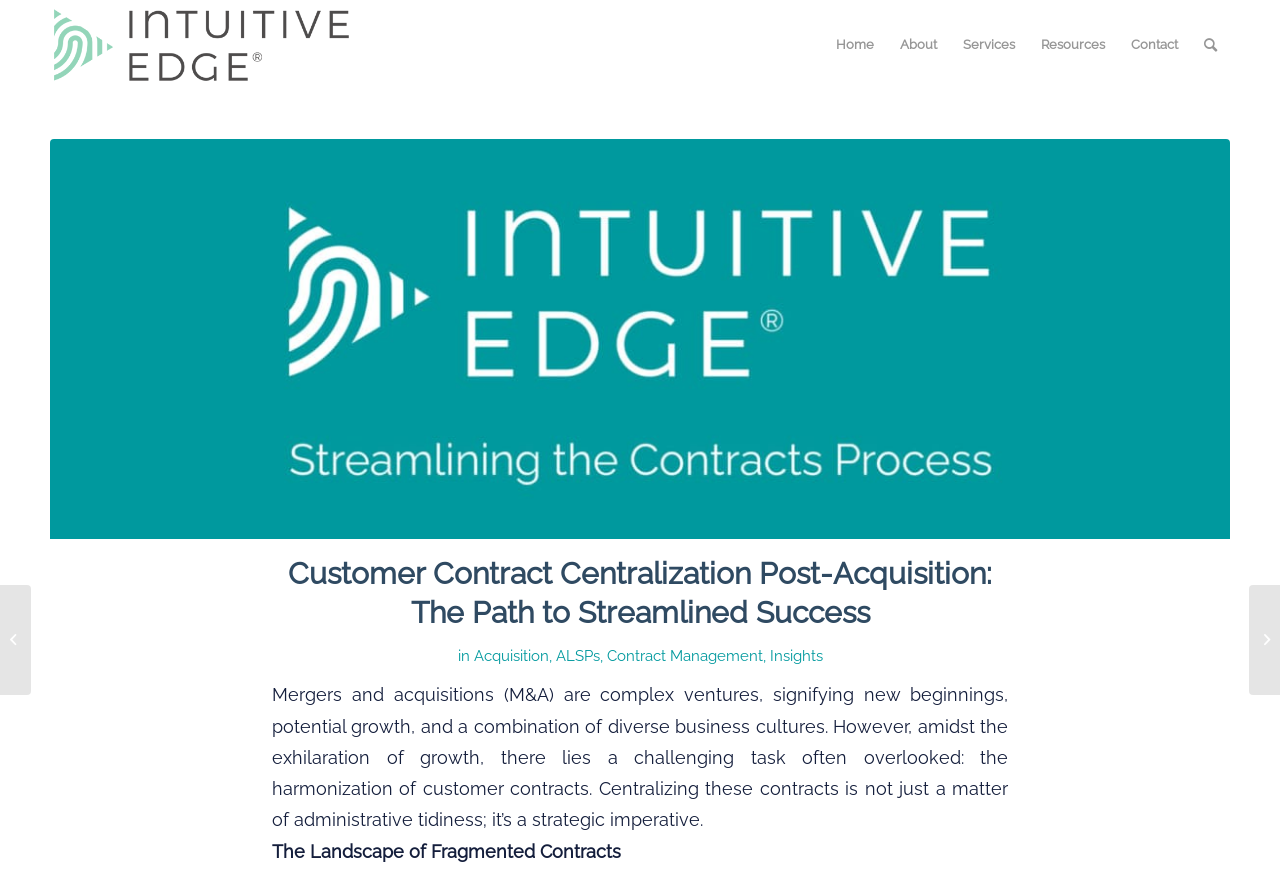Carefully observe the image and respond to the question with a detailed answer:
What is the tone of the article?

The article's tone is informative, as it provides information and insights about the importance of centralizing customer contracts after mergers and acquisitions, without expressing a personal opinion or emotion.